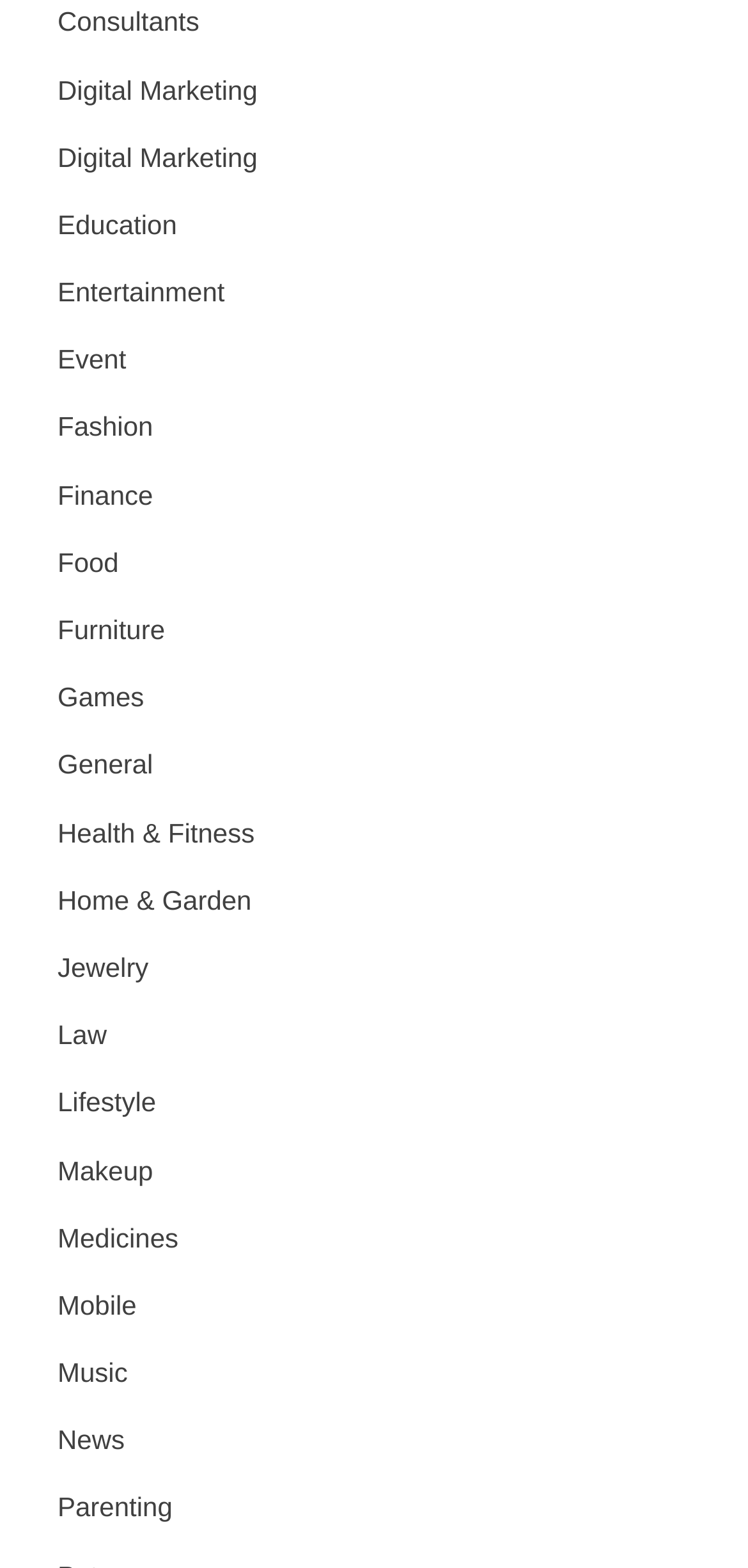Pinpoint the bounding box coordinates of the clickable area needed to execute the instruction: "Browse Education". The coordinates should be specified as four float numbers between 0 and 1, i.e., [left, top, right, bottom].

[0.077, 0.128, 0.237, 0.159]